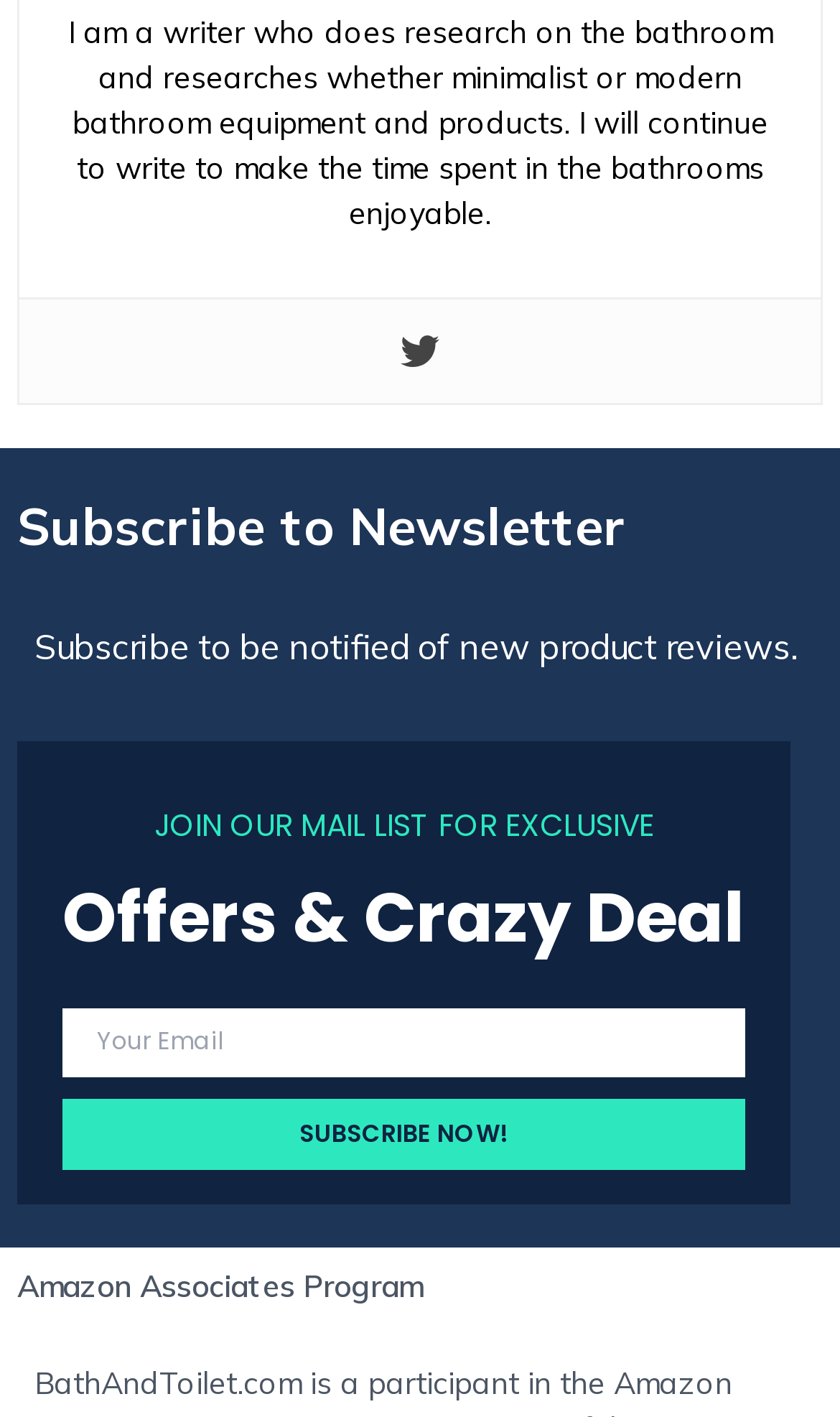Please analyze the image and give a detailed answer to the question:
What is the author's profession?

The author's profession can be inferred from the static text at the top of the page, which states 'I am a writer who does research on the bathroom and researches whether minimalist or modern bathroom equipment and products.'